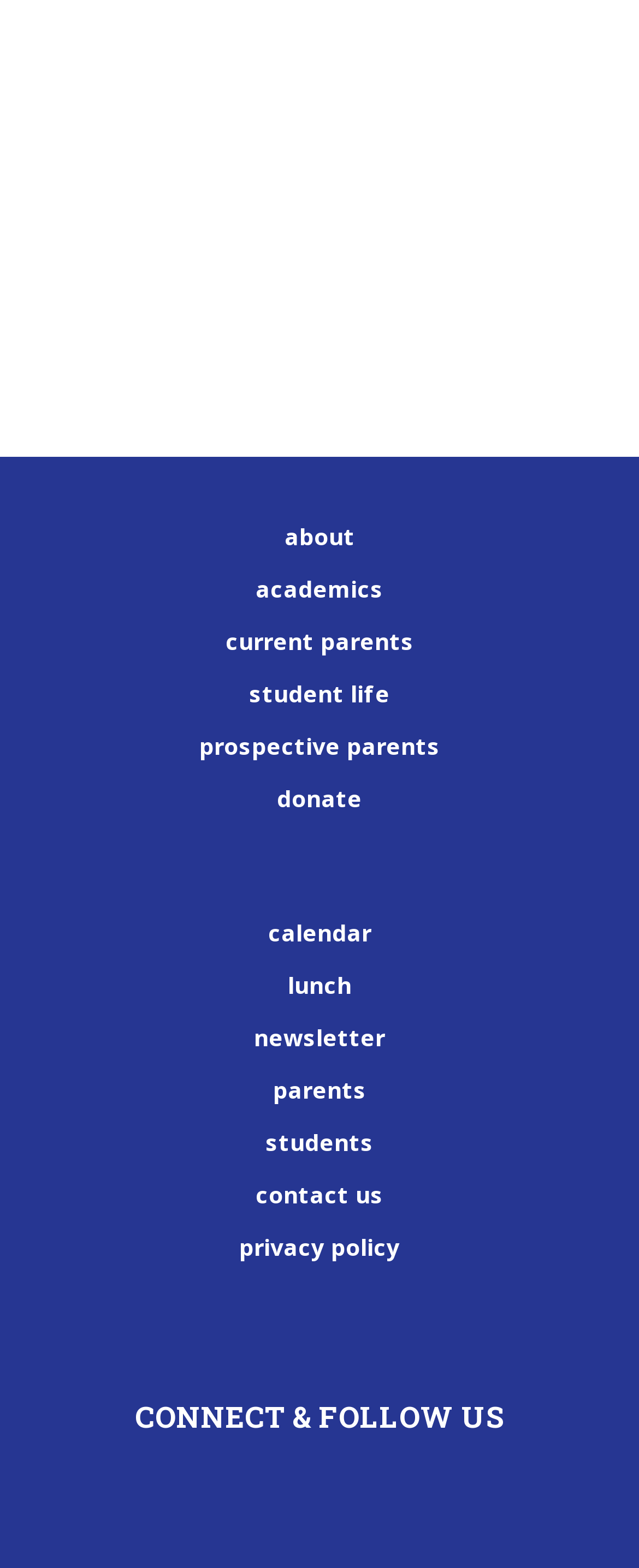What is the last link in the main navigation menu?
Give a single word or phrase as your answer by examining the image.

contact us